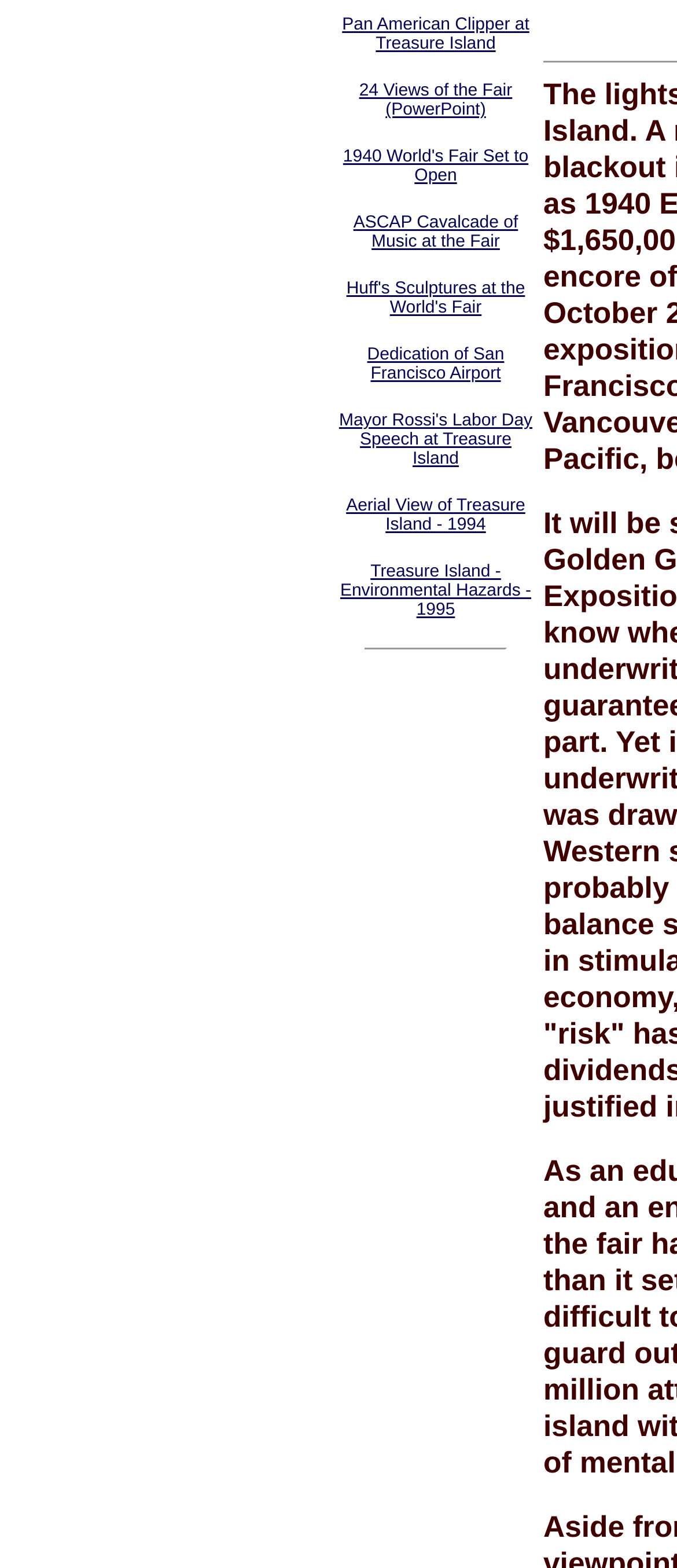Using the given description, provide the bounding box coordinates formatted as (top-left x, top-left y, bottom-right x, bottom-right y), with all values being floating point numbers between 0 and 1. Description: Dedication of San Francisco Airport

[0.542, 0.22, 0.745, 0.245]